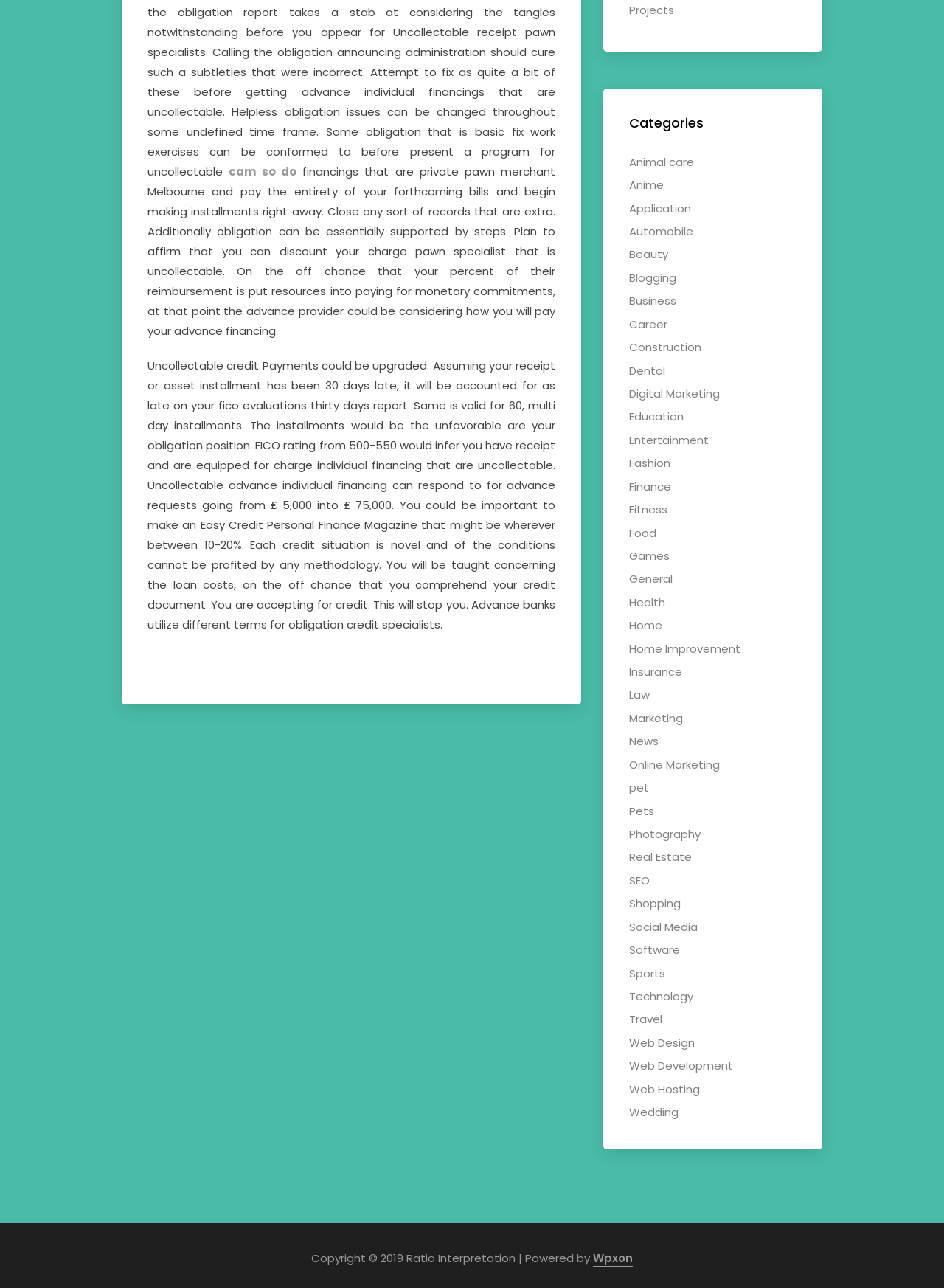Please answer the following question as detailed as possible based on the image: 
What is the year of copyright for the webpage?

The webpage has a footer section that mentions 'Copyright © 2019 Ratio Interpretation', which indicates that the year of copyright for the webpage is 2019.